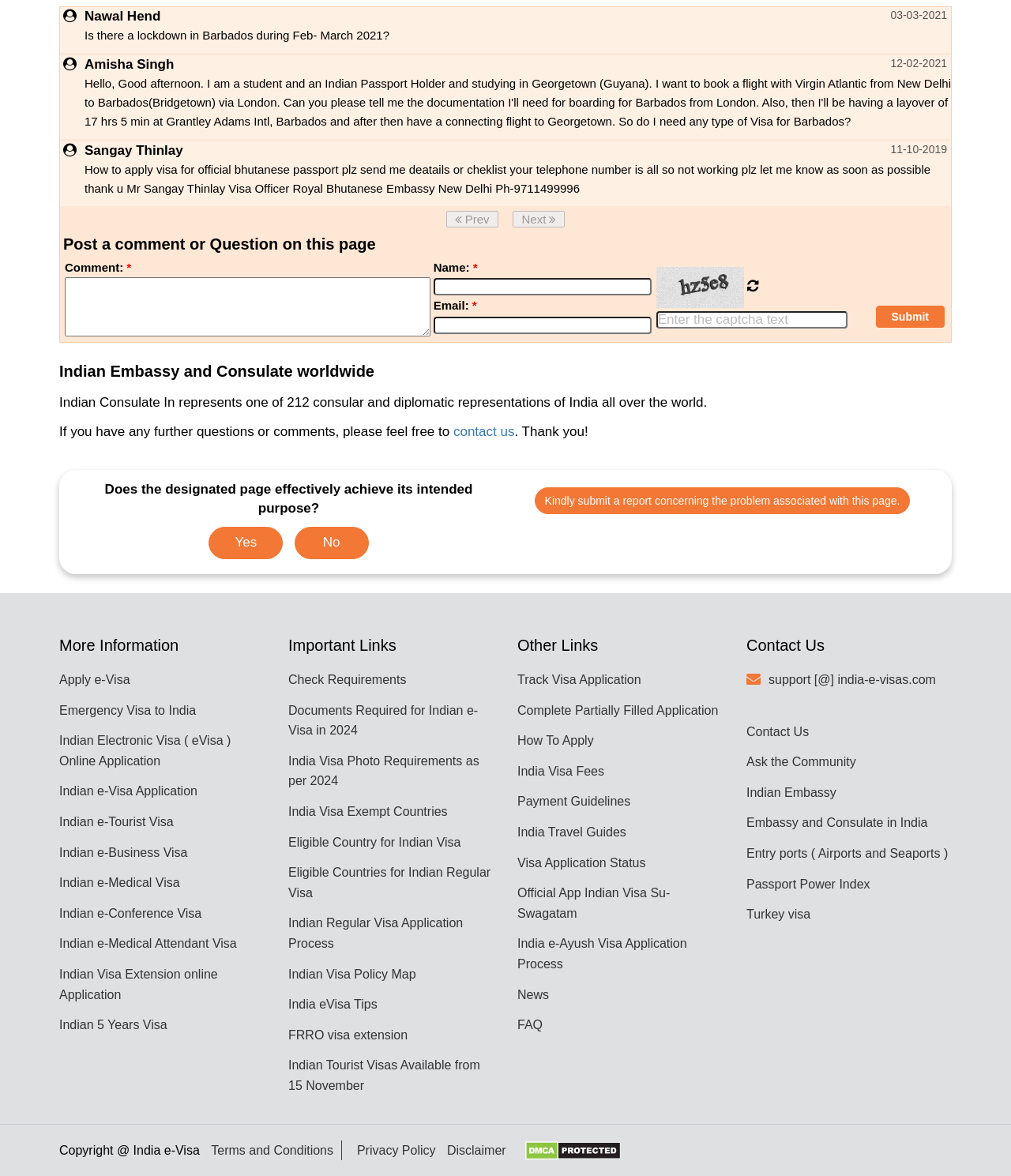Could you specify the bounding box coordinates for the clickable section to complete the following instruction: "Click on the 'Apply e-Visa' link"?

[0.059, 0.572, 0.129, 0.584]